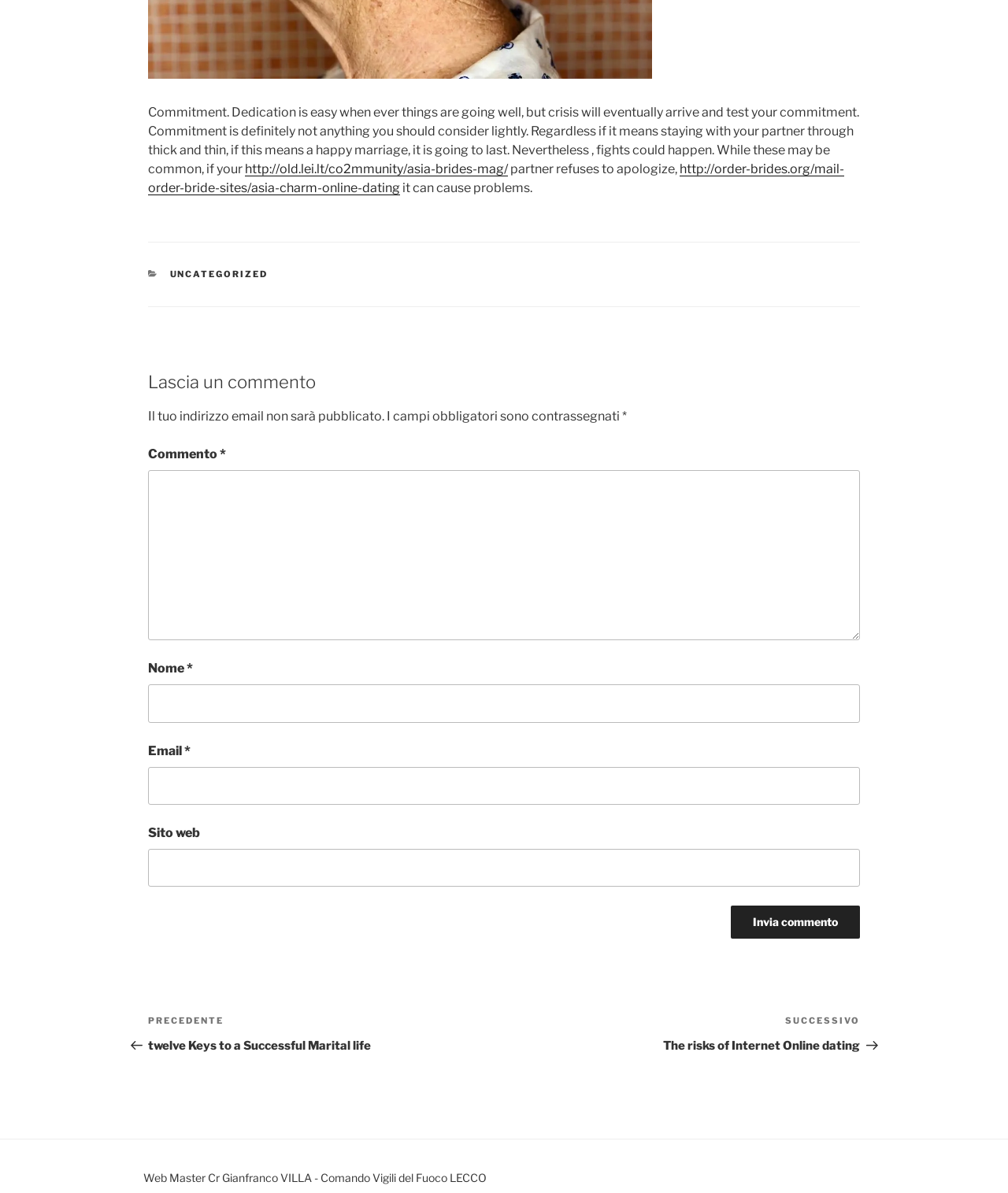Pinpoint the bounding box coordinates of the element that must be clicked to accomplish the following instruction: "Click the 'Articolo precedente: twelve Keys to a Successful Marital life' link". The coordinates should be in the format of four float numbers between 0 and 1, i.e., [left, top, right, bottom].

[0.147, 0.85, 0.5, 0.882]